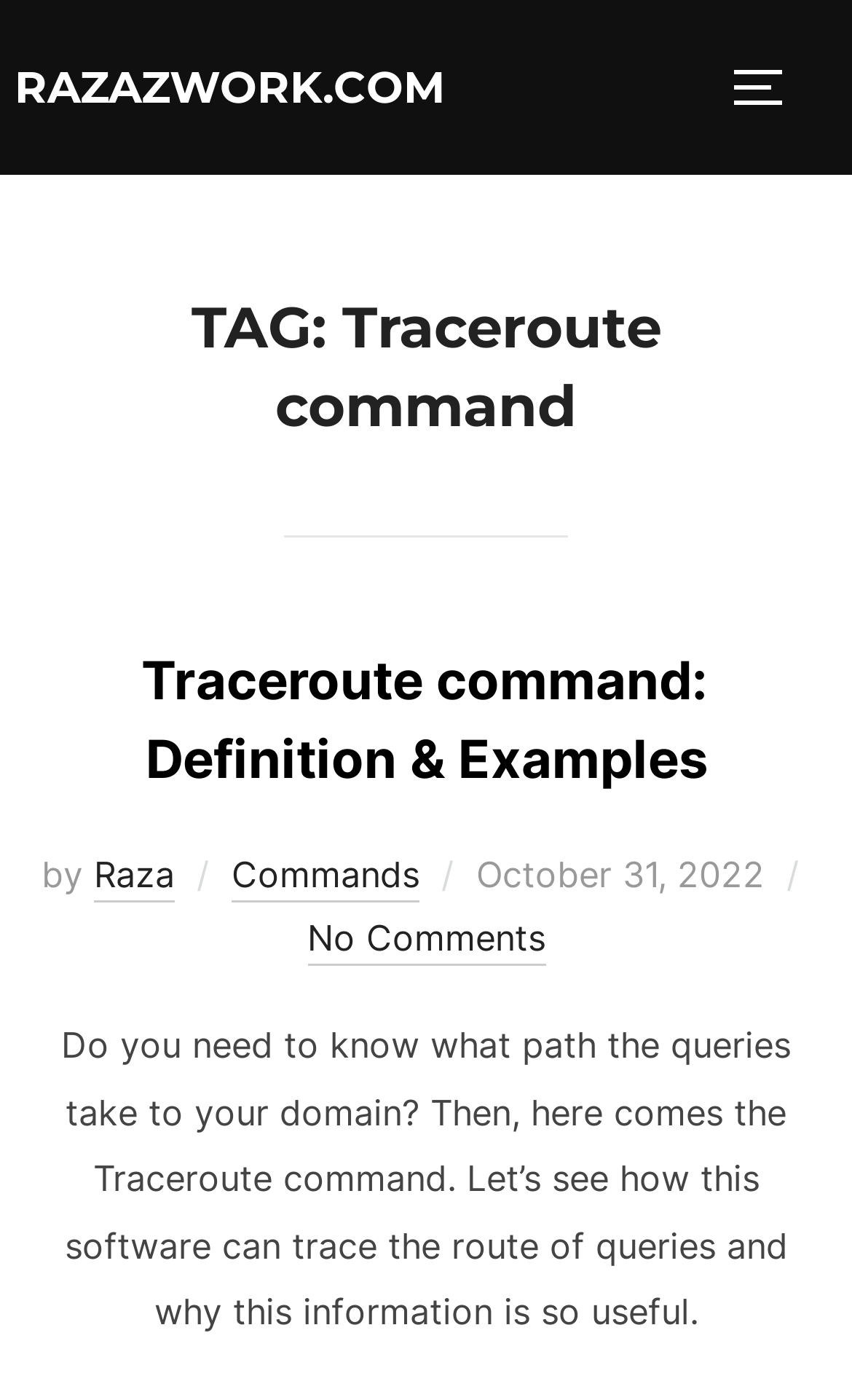What is the category of the current article?
Examine the image and provide an in-depth answer to the question.

I determined the category by looking at the heading 'TAG: Traceroute command' which suggests that the current article belongs to the category of Traceroute command.